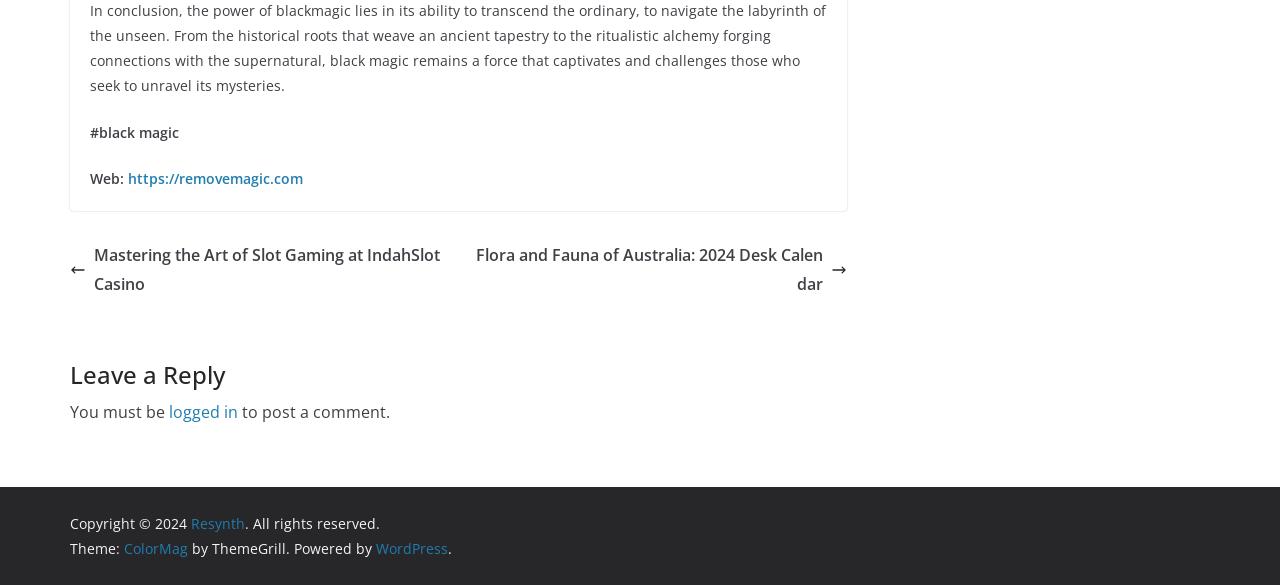Please determine the bounding box coordinates of the area that needs to be clicked to complete this task: 'Leave a reply to the post'. The coordinates must be four float numbers between 0 and 1, formatted as [left, top, right, bottom].

[0.055, 0.613, 0.662, 0.666]